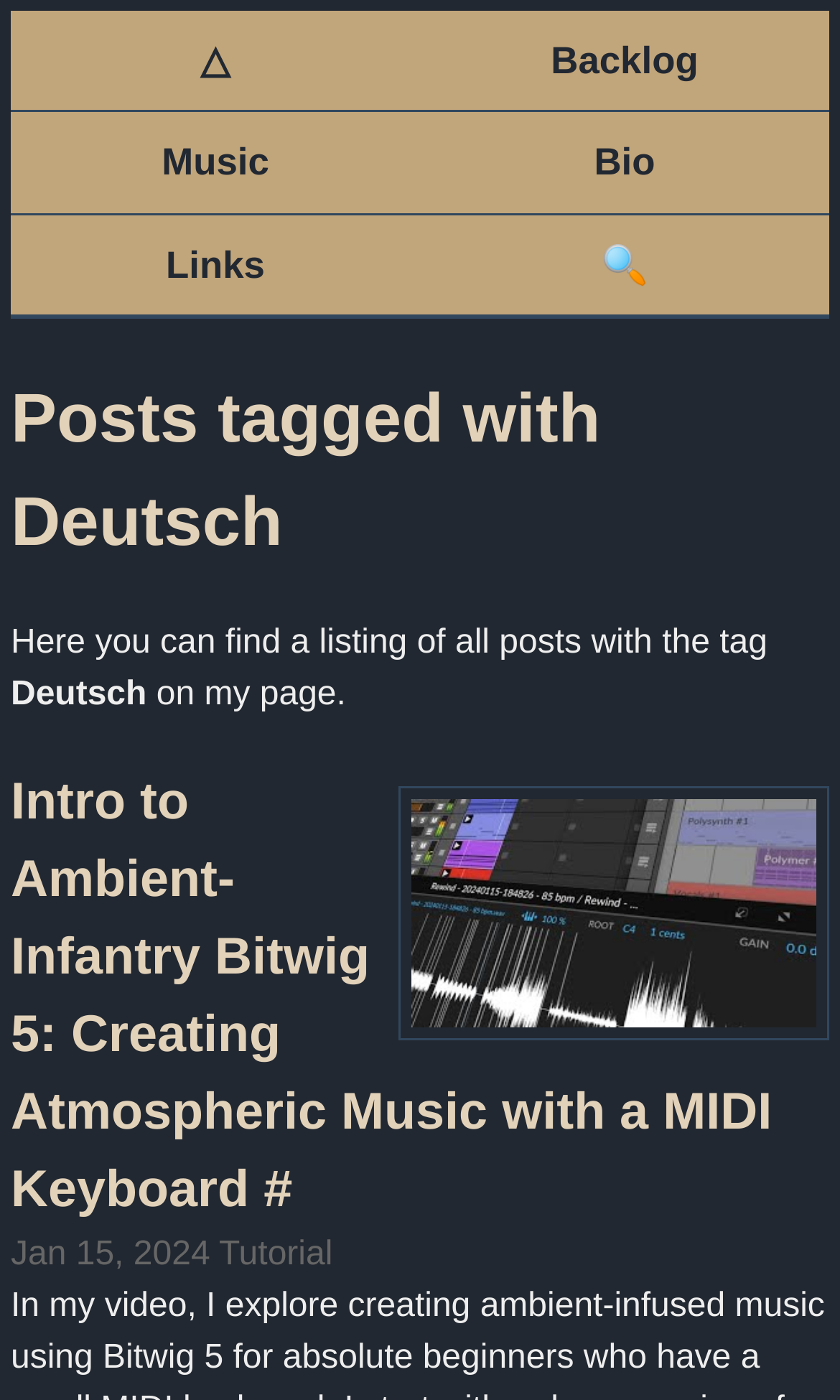From the element description: "Bio", extract the bounding box coordinates of the UI element. The coordinates should be expressed as four float numbers between 0 and 1, in the order [left, top, right, bottom].

[0.5, 0.081, 0.987, 0.154]